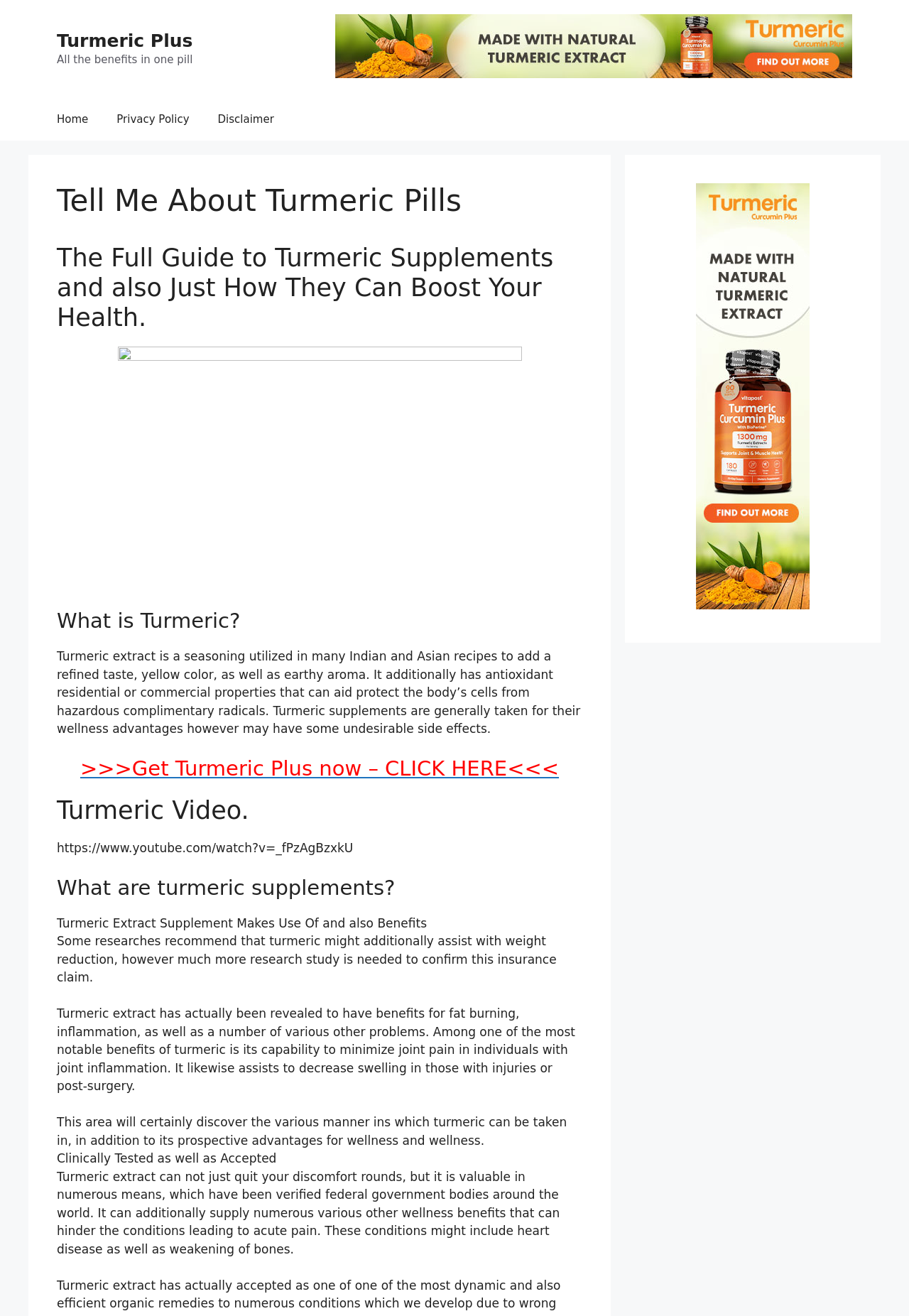Is there a video about turmeric on this webpage?
Respond to the question with a single word or phrase according to the image.

Yes